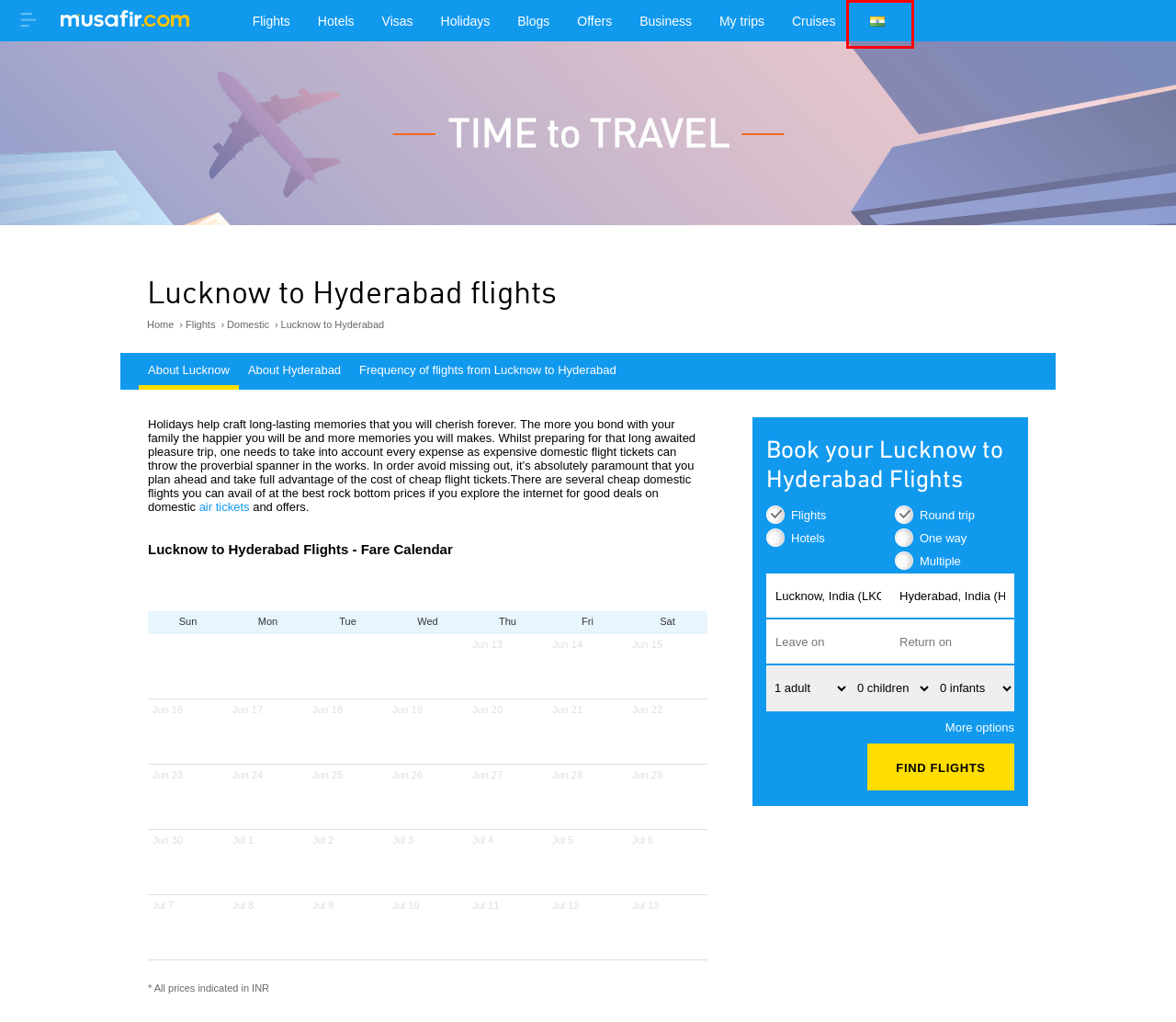Analyze the screenshot of a webpage that features a red rectangle bounding box. Pick the webpage description that best matches the new webpage you would see after clicking on the element within the red bounding box. Here are the candidates:
A. Domestic Flight Booking Online @Lowest Airfare -Musafir - Musafir
B. Musafir
C. Musafirbiz - #1Corporate Travel Management Company
D. Cheap Flights - Book Cheap Air Tickets Online - Musafir
E. Kolkata - Weekend Getaways & Tourist Places - Musafir
F. Flight Tickets - Book Air Tickets Online at Lowest Airfare with Musafir
G. Save up to Rs 10,000 on Kashmir tour packages - Musafir
H. Book Flight,Hotels,Holiday Packages&Visa Application-Musafir

H